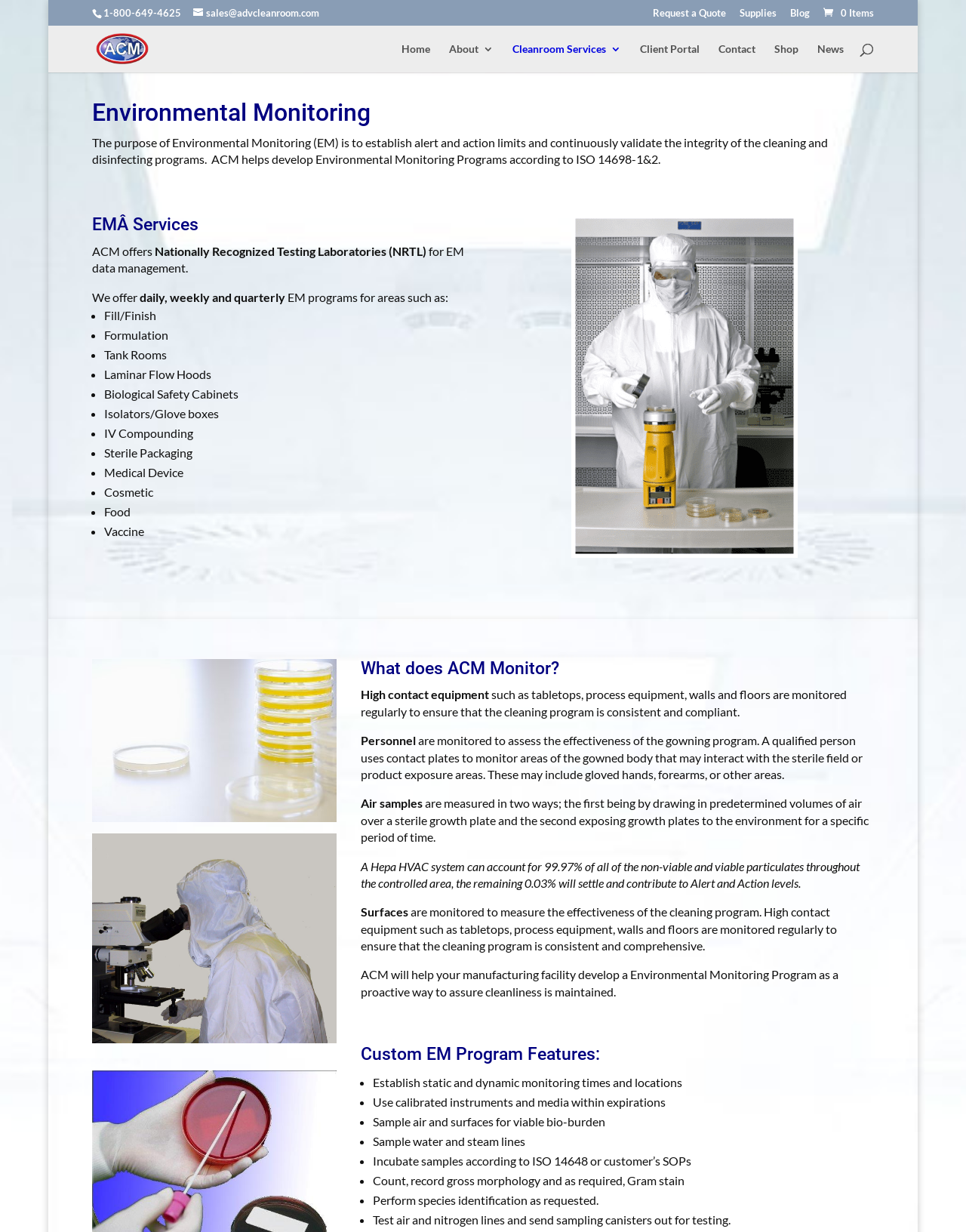Pinpoint the bounding box coordinates of the element you need to click to execute the following instruction: "Call the phone number". The bounding box should be represented by four float numbers between 0 and 1, in the format [left, top, right, bottom].

[0.107, 0.005, 0.187, 0.015]